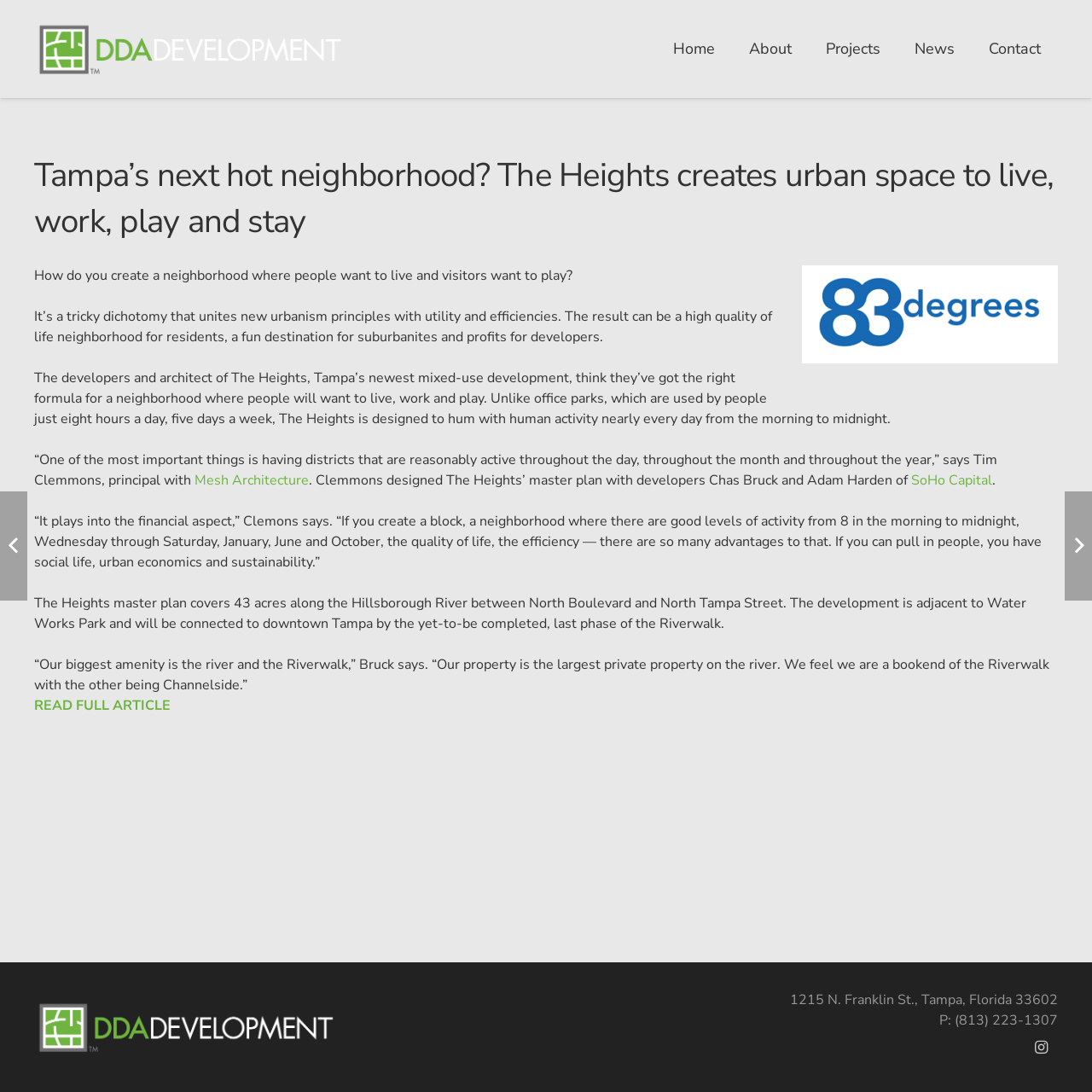Can you show the bounding box coordinates of the region to click on to complete the task described in the instruction: "Subscribe to the newsletter"?

None